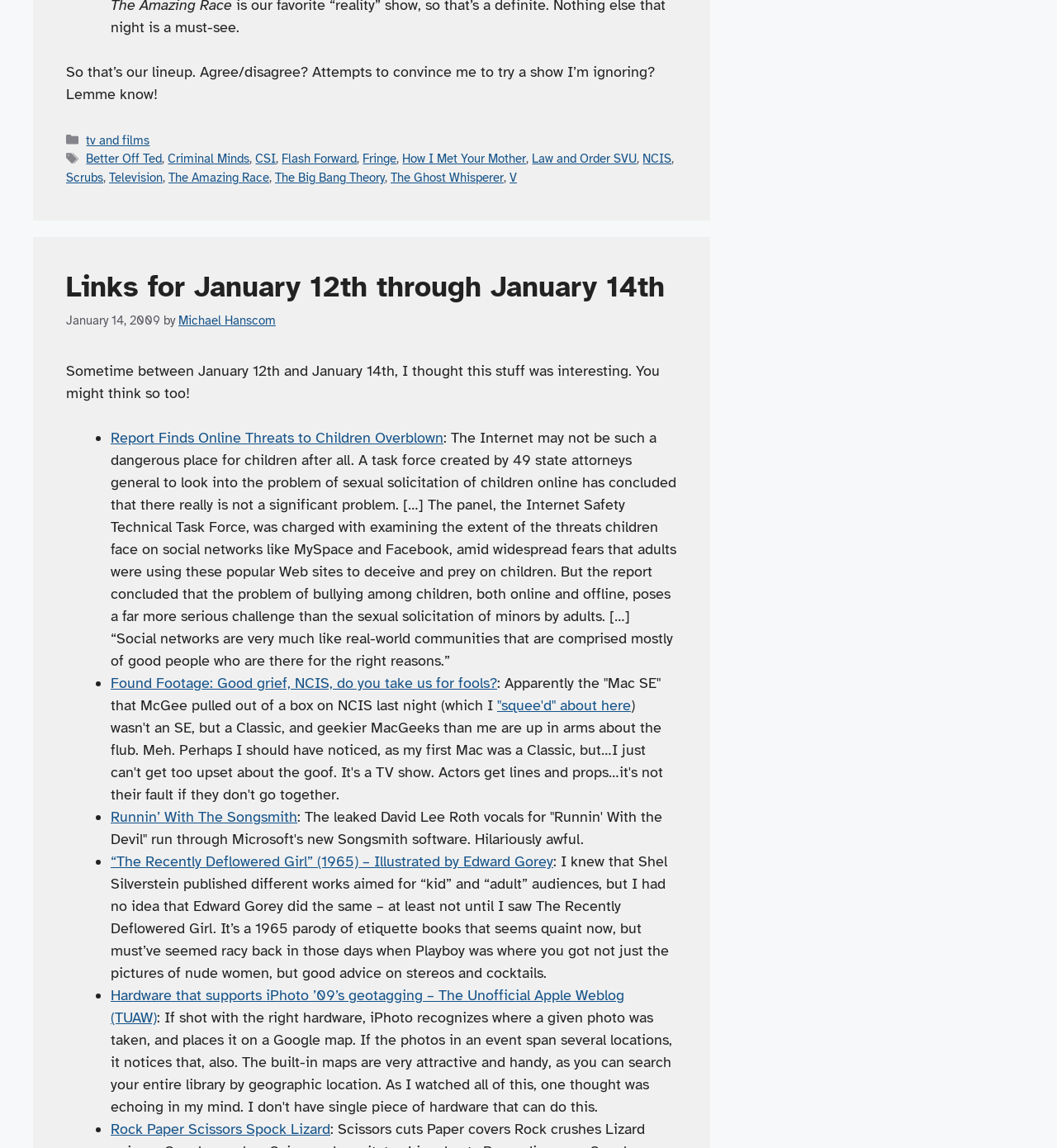Locate the bounding box coordinates of the element's region that should be clicked to carry out the following instruction: "Read the post 'Links for January 12th through January 14th'". The coordinates need to be four float numbers between 0 and 1, i.e., [left, top, right, bottom].

[0.062, 0.235, 0.641, 0.266]